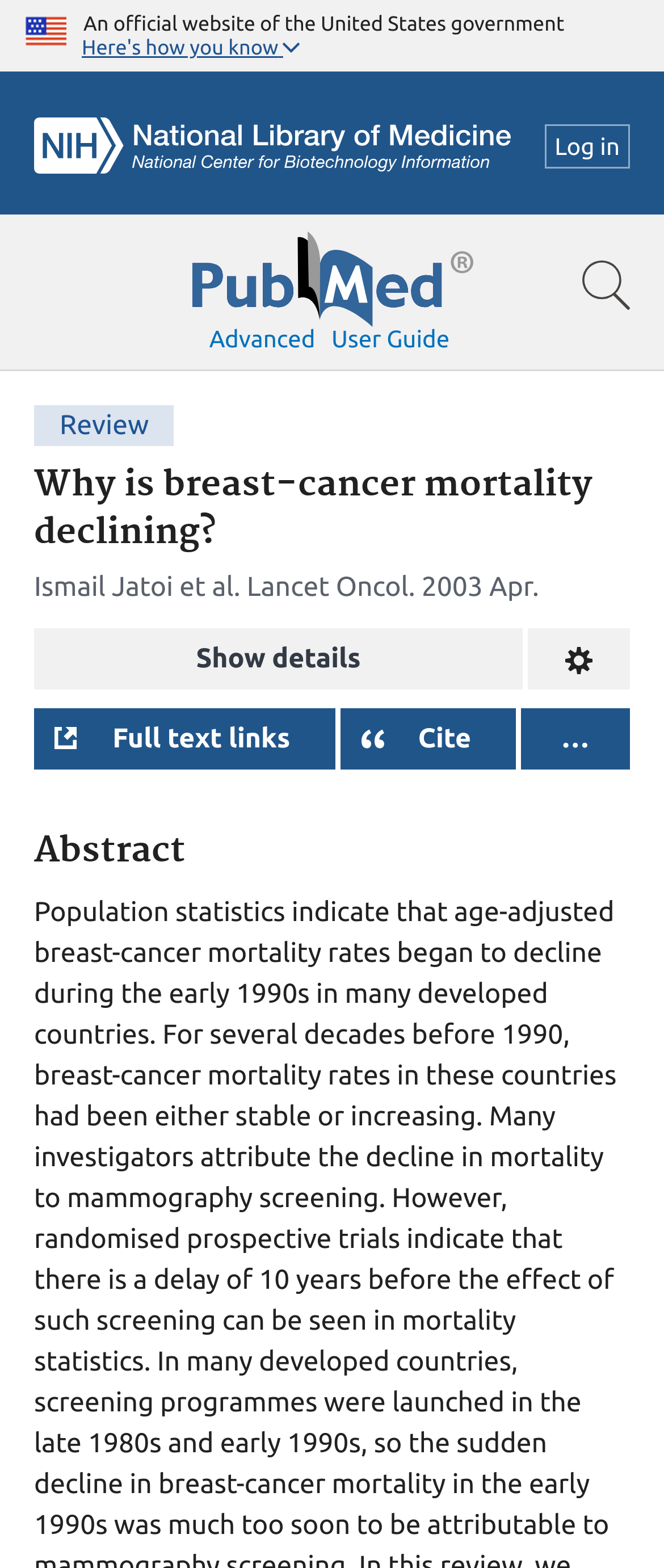Determine the bounding box coordinates of the section I need to click to execute the following instruction: "Log in". Provide the coordinates as four float numbers between 0 and 1, i.e., [left, top, right, bottom].

[0.82, 0.079, 0.949, 0.107]